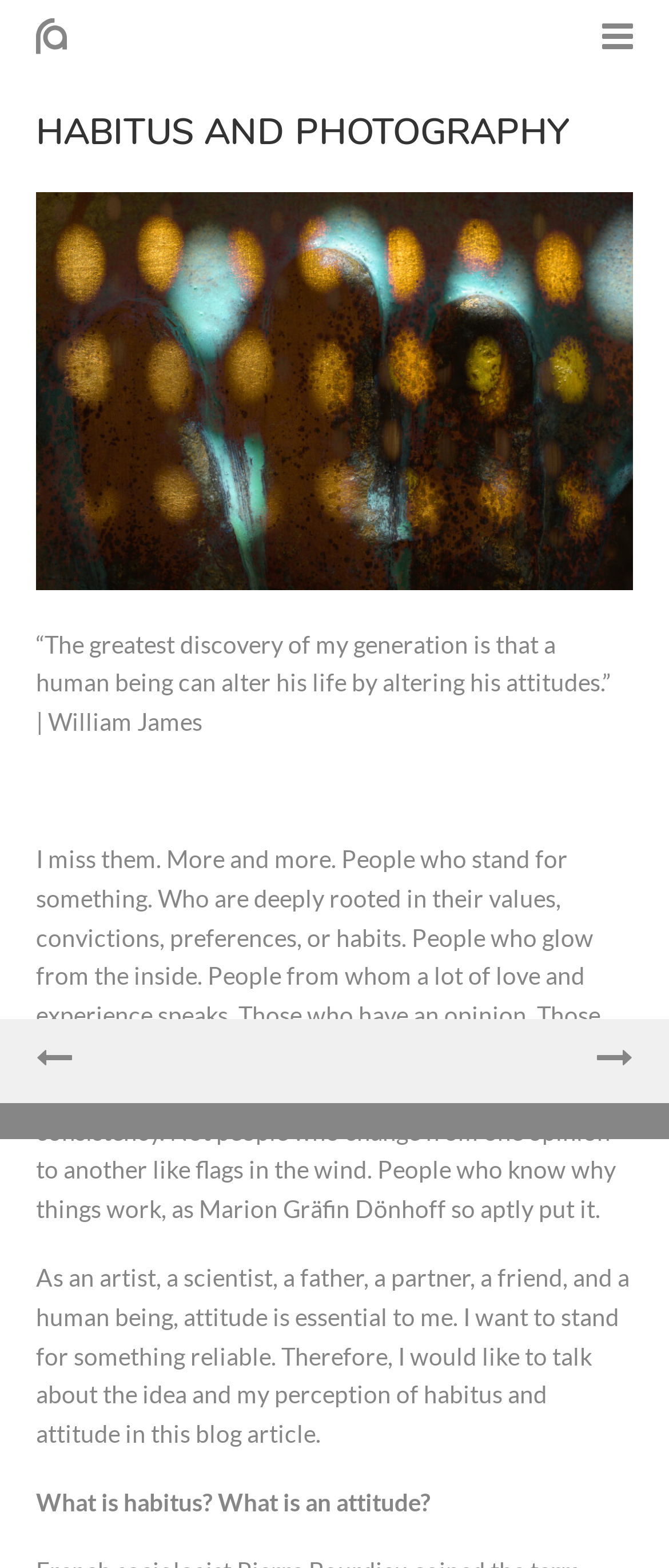What is the author's profession?
Please utilize the information in the image to give a detailed response to the question.

The author mentions being an artist, a scientist, a father, a partner, a friend, and a human being, indicating that they have multiple roles and professions. The context suggests that they are an artist and scientist, as they are reflecting on their attitude and habitus in relation to their work.